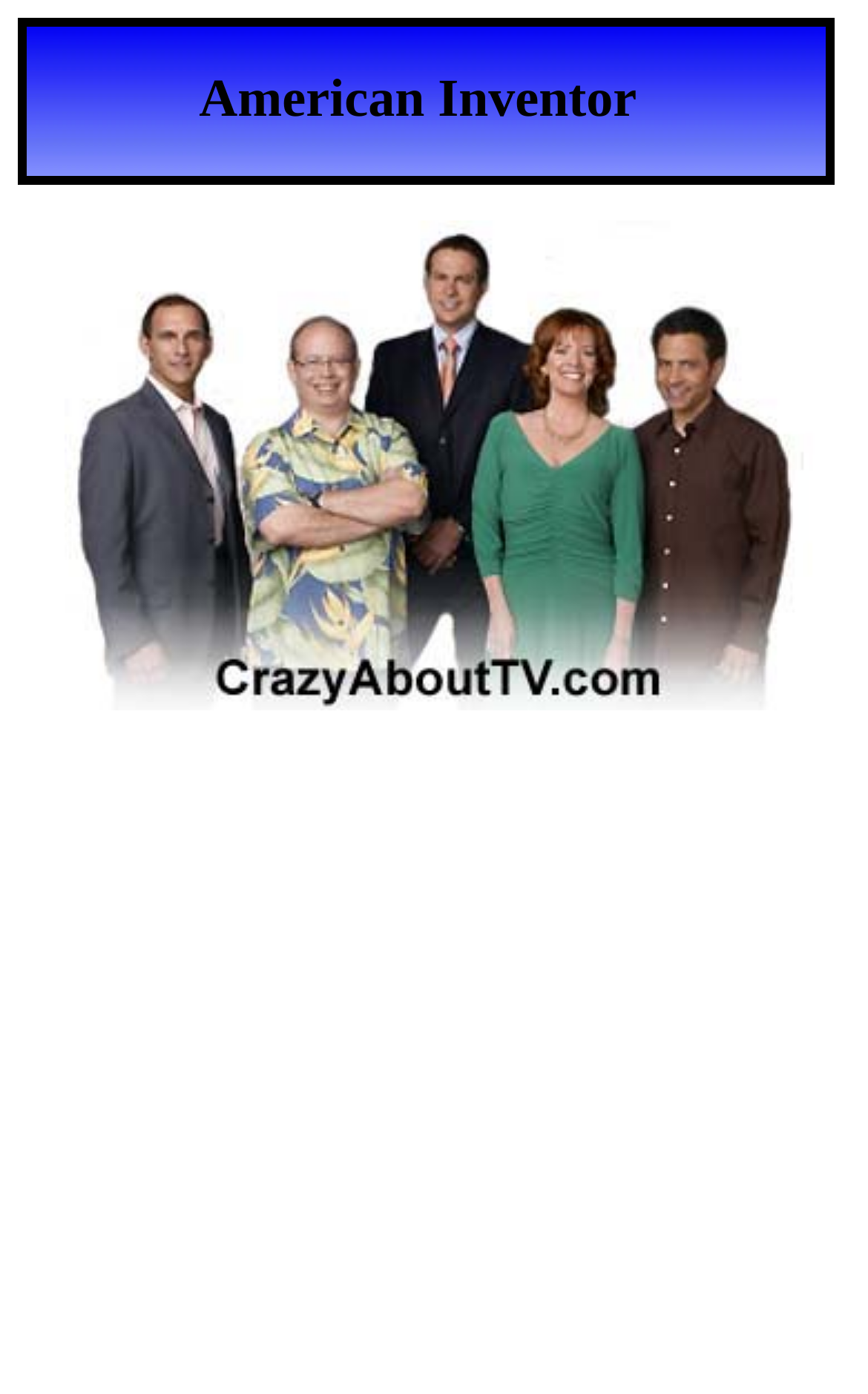Describe all the key features of the webpage in detail.

The webpage is about the American Inventor TV Show, with a prominent heading at the top left corner displaying the show's title. Below the heading, there is a large image that takes up most of the page's width, showcasing the TV show's logo or a related image. The image is positioned roughly in the middle of the page, vertically. 

There are two instances of the text "American Inventor" on the page, one as a heading and the other as part of a table structure, but they are not directly adjacent to each other. The table structure is located at the top of the page, spanning almost the entire width, and contains the show's title.